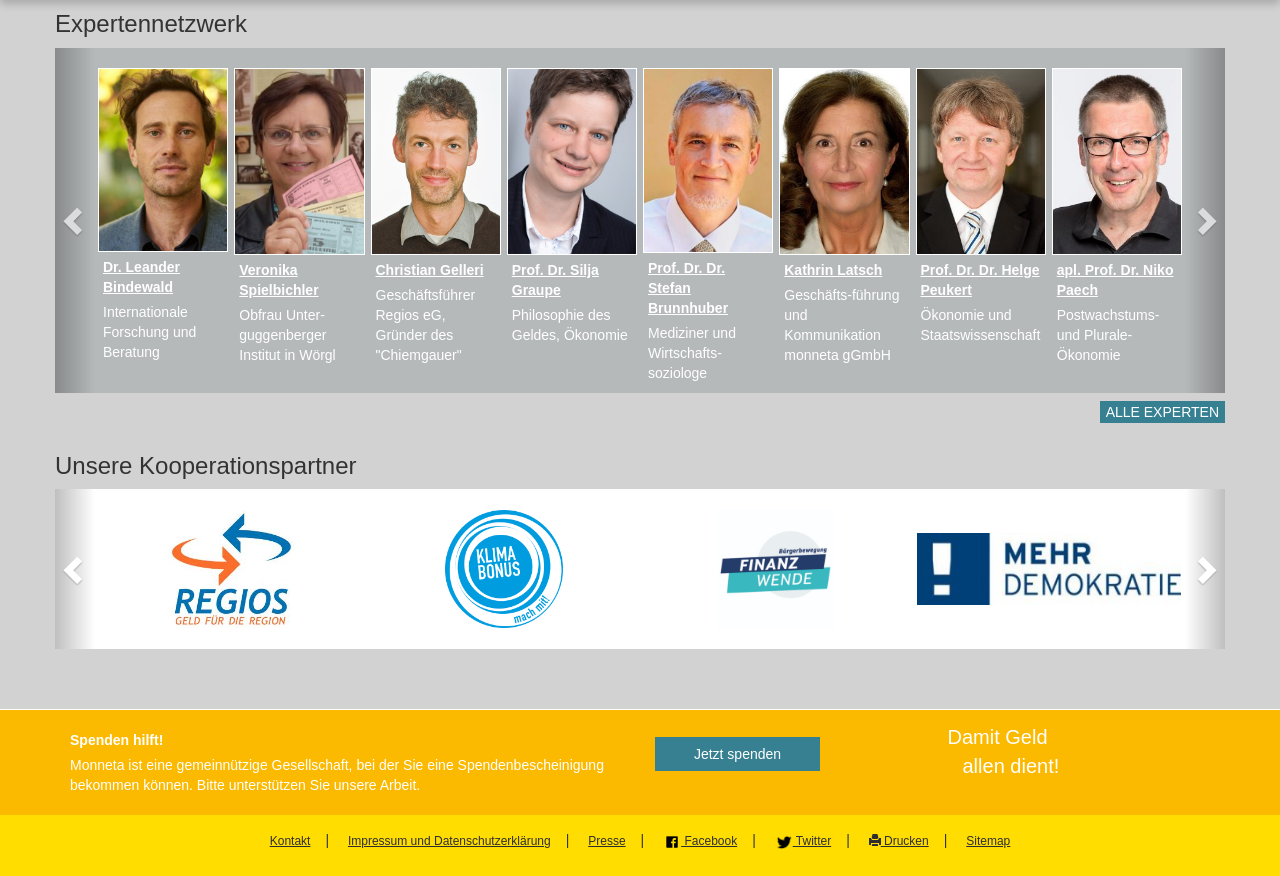What is the purpose of the 'Spenden' button?
Look at the image and construct a detailed response to the question.

The webpage has a 'Spenden' button, which is accompanied by a text that says 'Spenden hilft!' and explains that monneta is a non-profit organization. This suggests that the purpose of the 'Spenden' button is to allow users to donate to the organization.